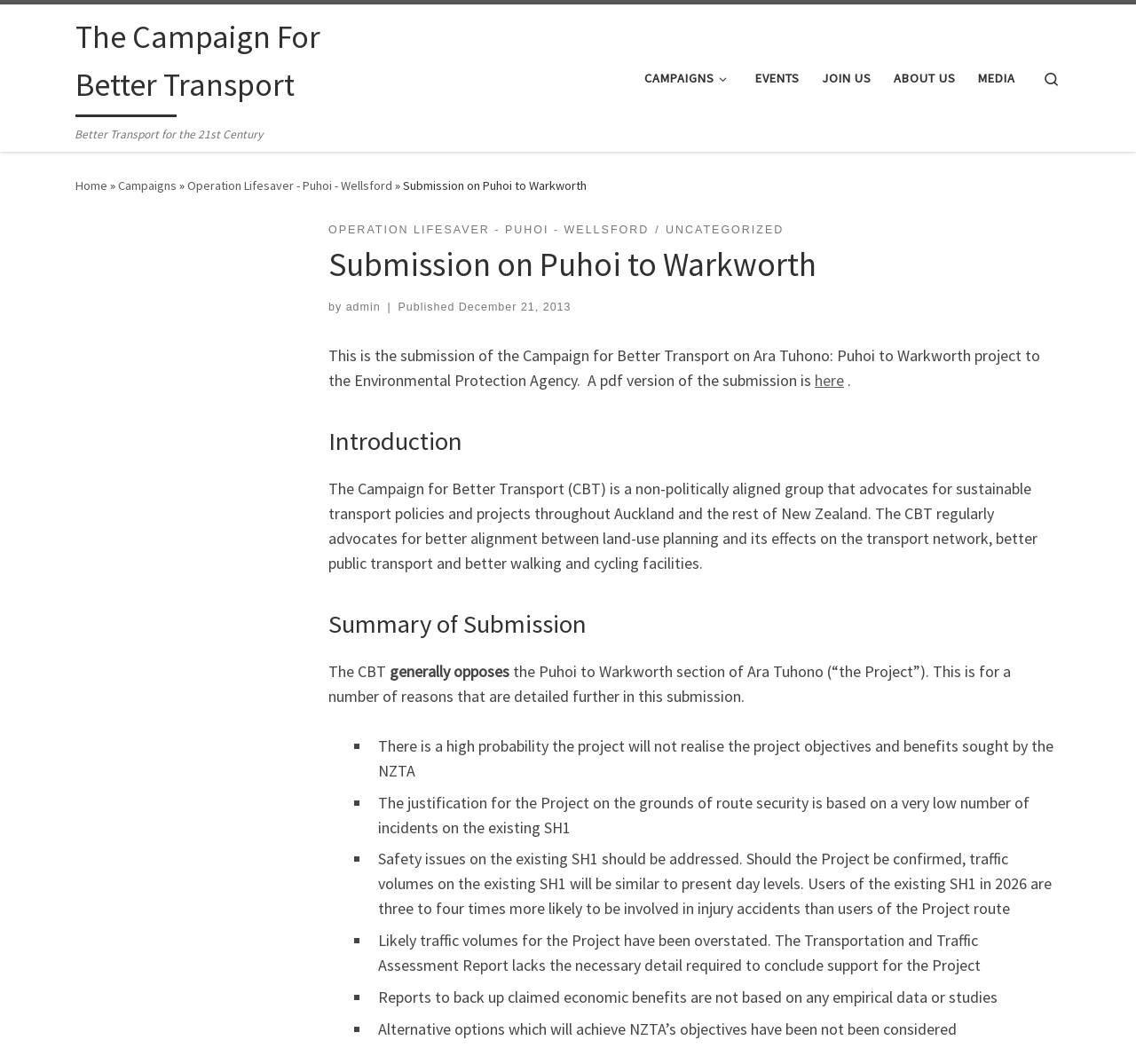Give the bounding box coordinates for the element described as: "About Us".

[0.782, 0.056, 0.846, 0.091]